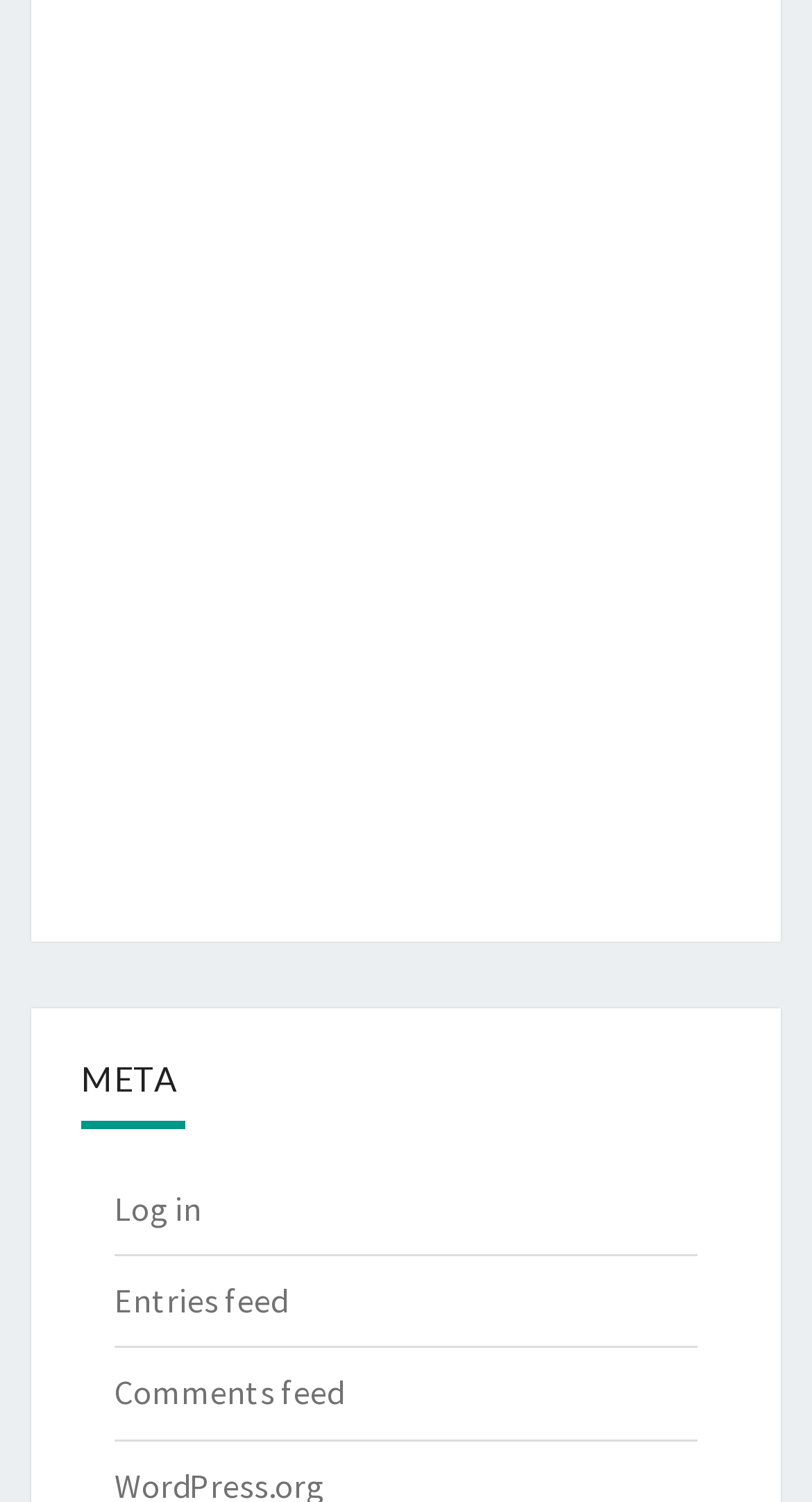Identify the bounding box coordinates of the clickable region to carry out the given instruction: "Visit the Echo-house page".

None